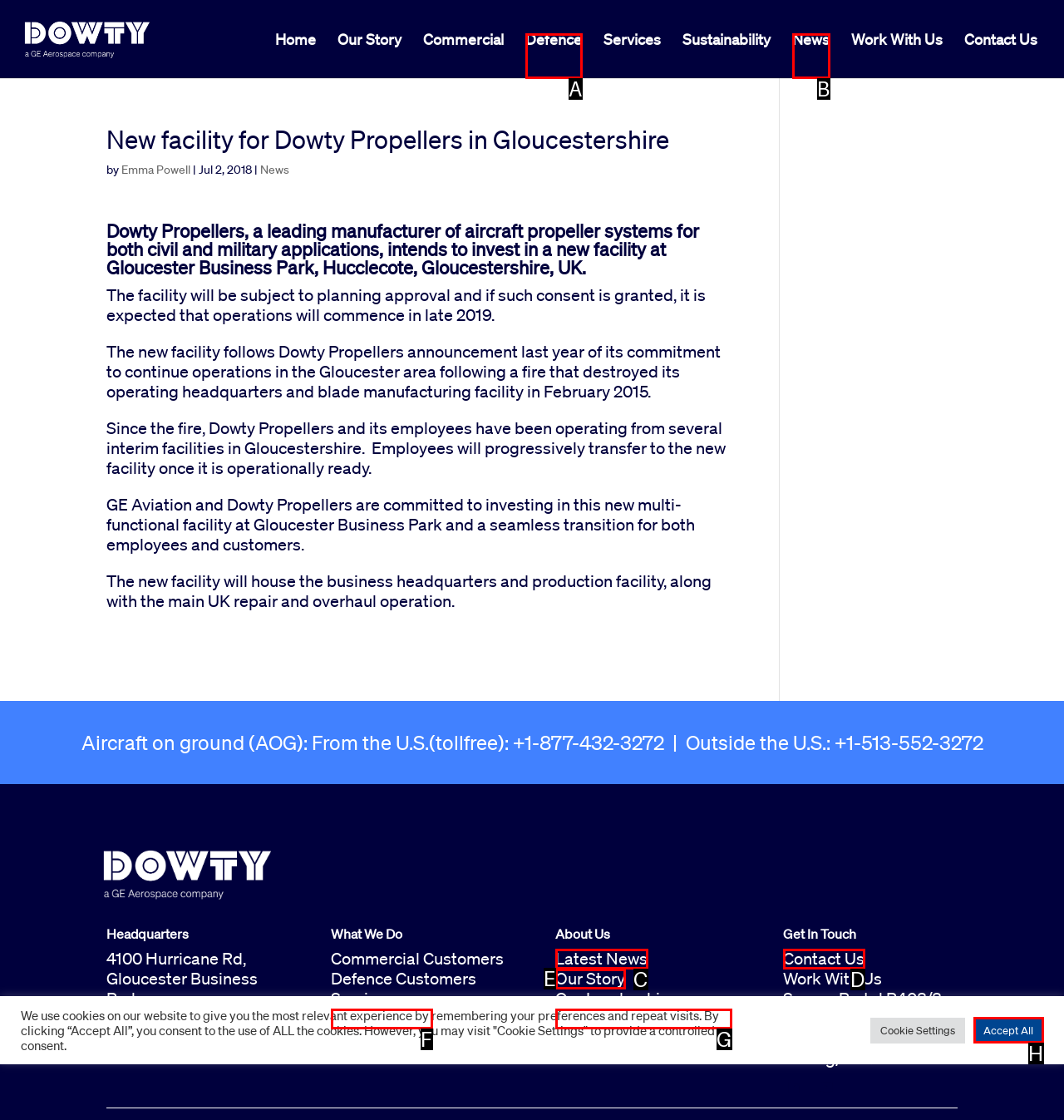Match the following description to a UI element: Moments That Made Us
Provide the letter of the matching option directly.

G